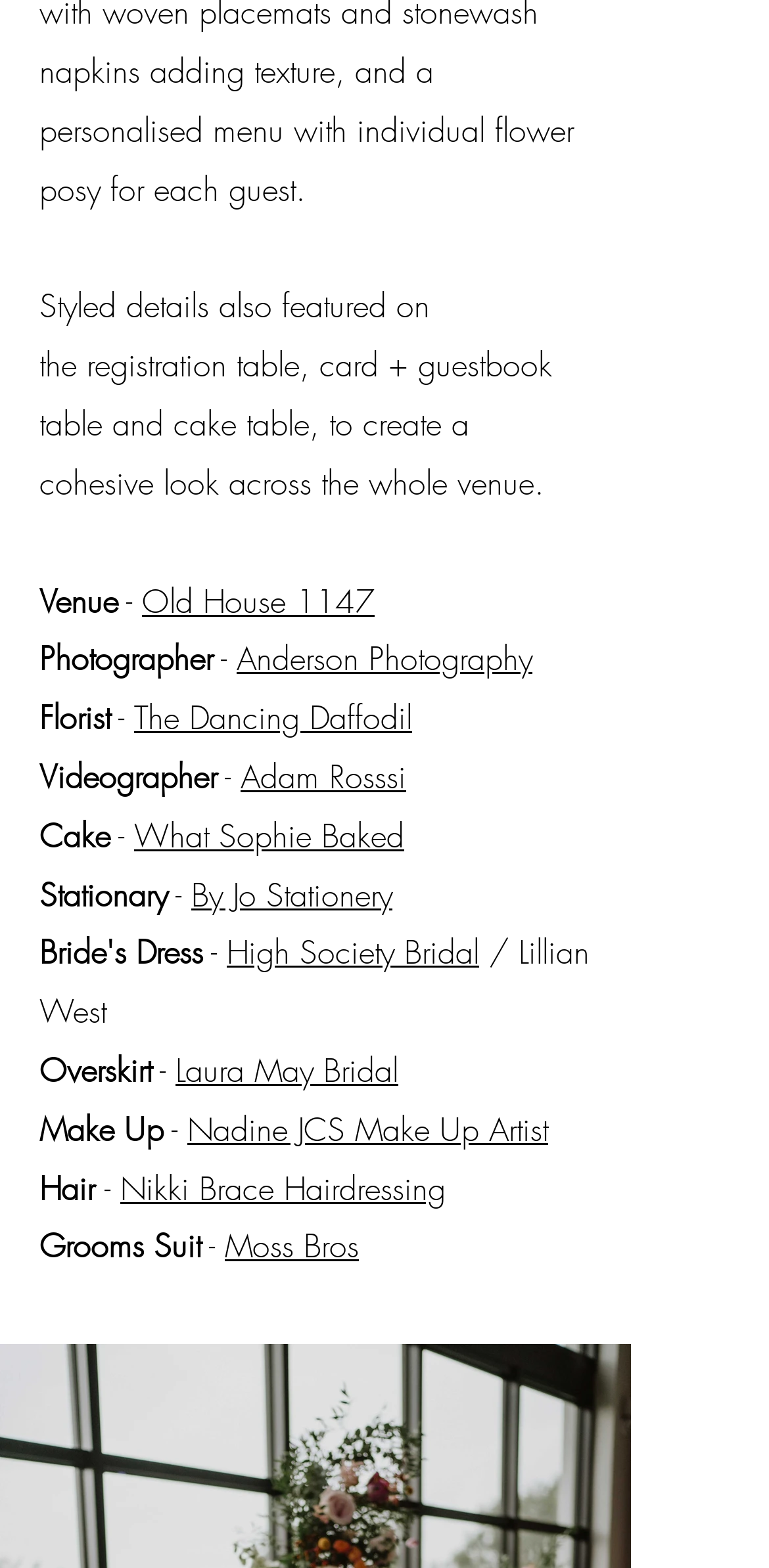Answer this question using a single word or a brief phrase:
Who is the photographer?

Anderson Photography